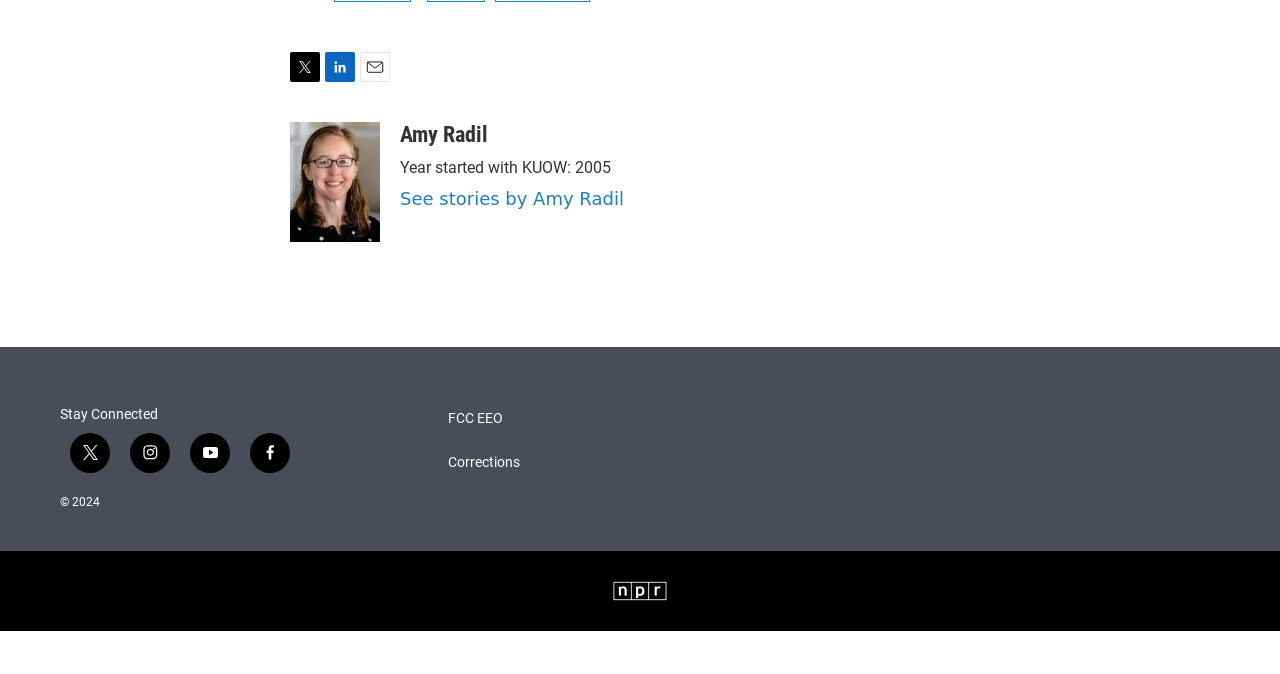Respond with a single word or short phrase to the following question: 
What organization is linked at the bottom of the webpage?

NPR